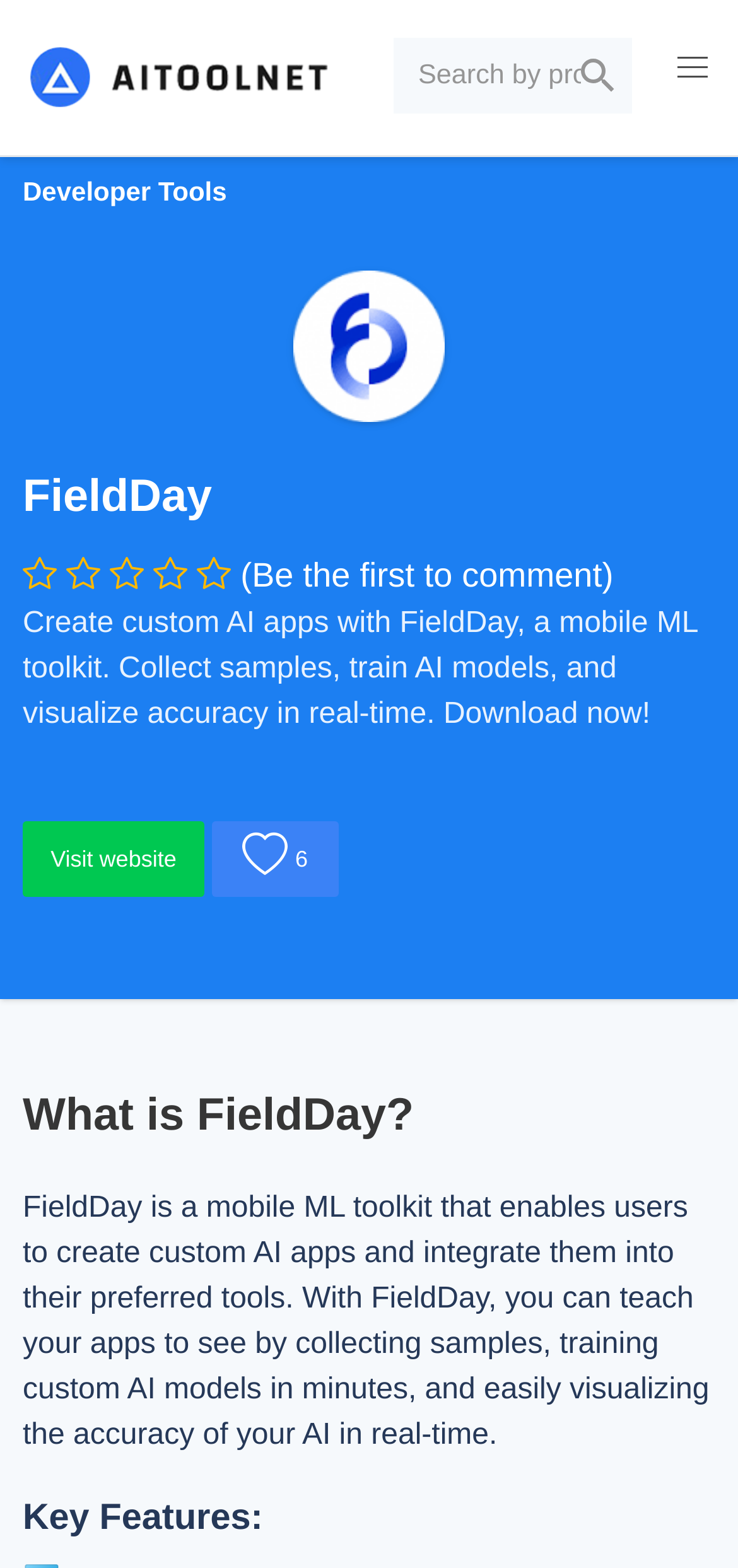Examine the image carefully and respond to the question with a detailed answer: 
What can users do with FieldDay?

According to the static text element, FieldDay enables users to create custom AI apps and integrate them into their preferred tools, which involves collecting samples, training custom AI models, and visualizing the accuracy of the AI in real-time.